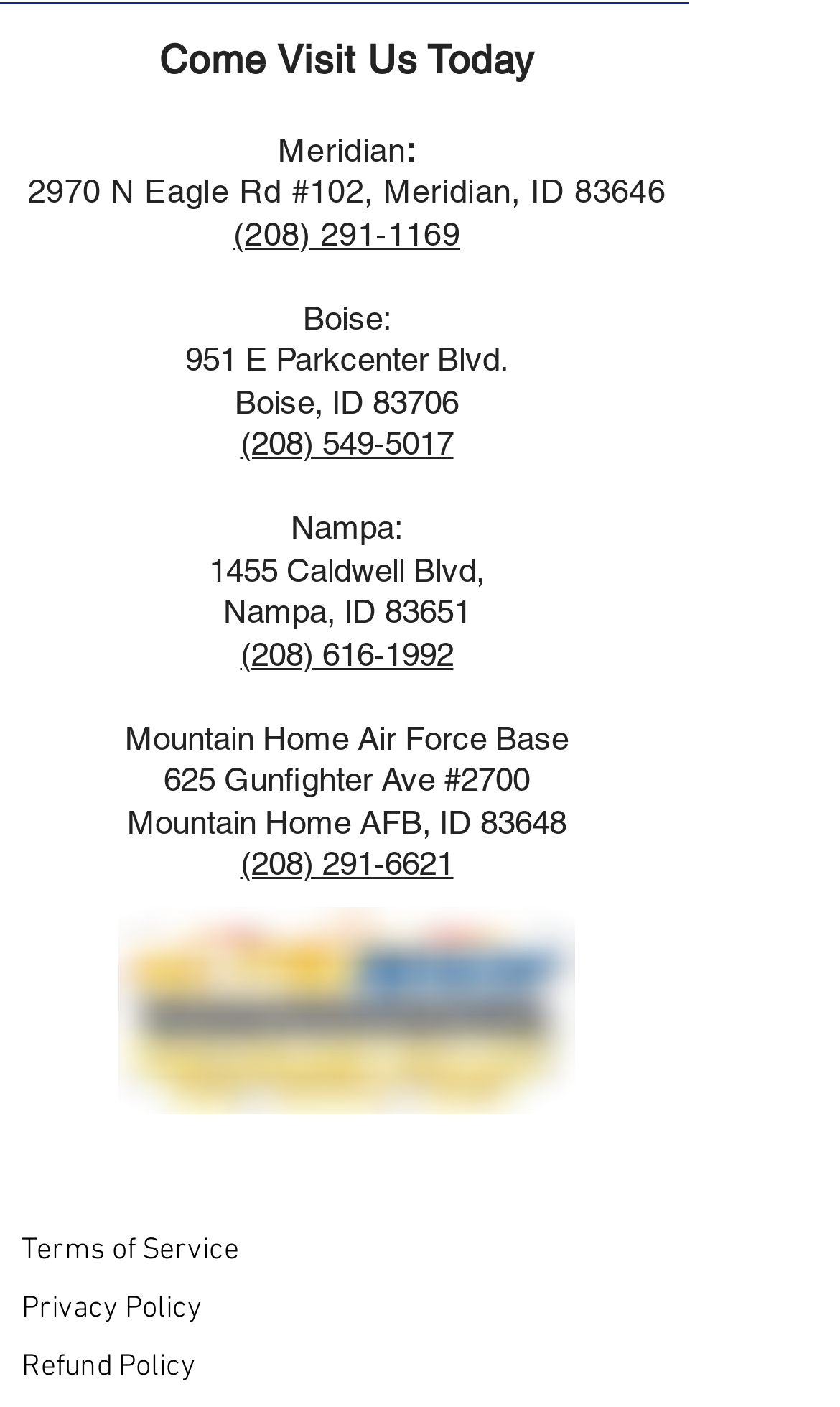Identify the bounding box coordinates of the clickable region necessary to fulfill the following instruction: "Visit the Facebook page". The bounding box coordinates should be four float numbers between 0 and 1, i.e., [left, top, right, bottom].

[0.559, 0.807, 0.649, 0.86]